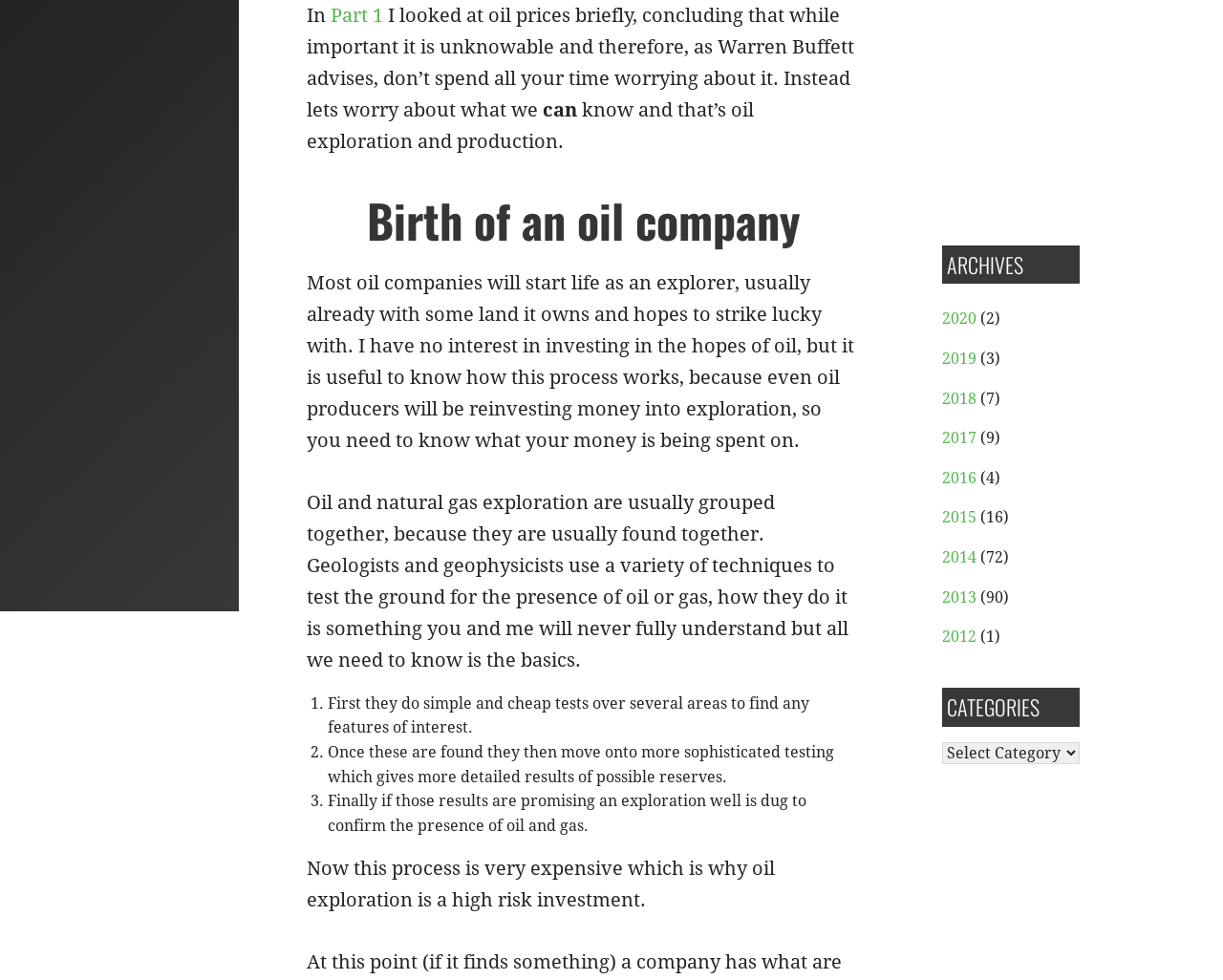Locate the bounding box coordinates of the UI element described by: "Part 1". The bounding box coordinates should consist of four float numbers between 0 and 1, i.e., [left, top, right, bottom].

[0.27, 0.003, 0.313, 0.027]